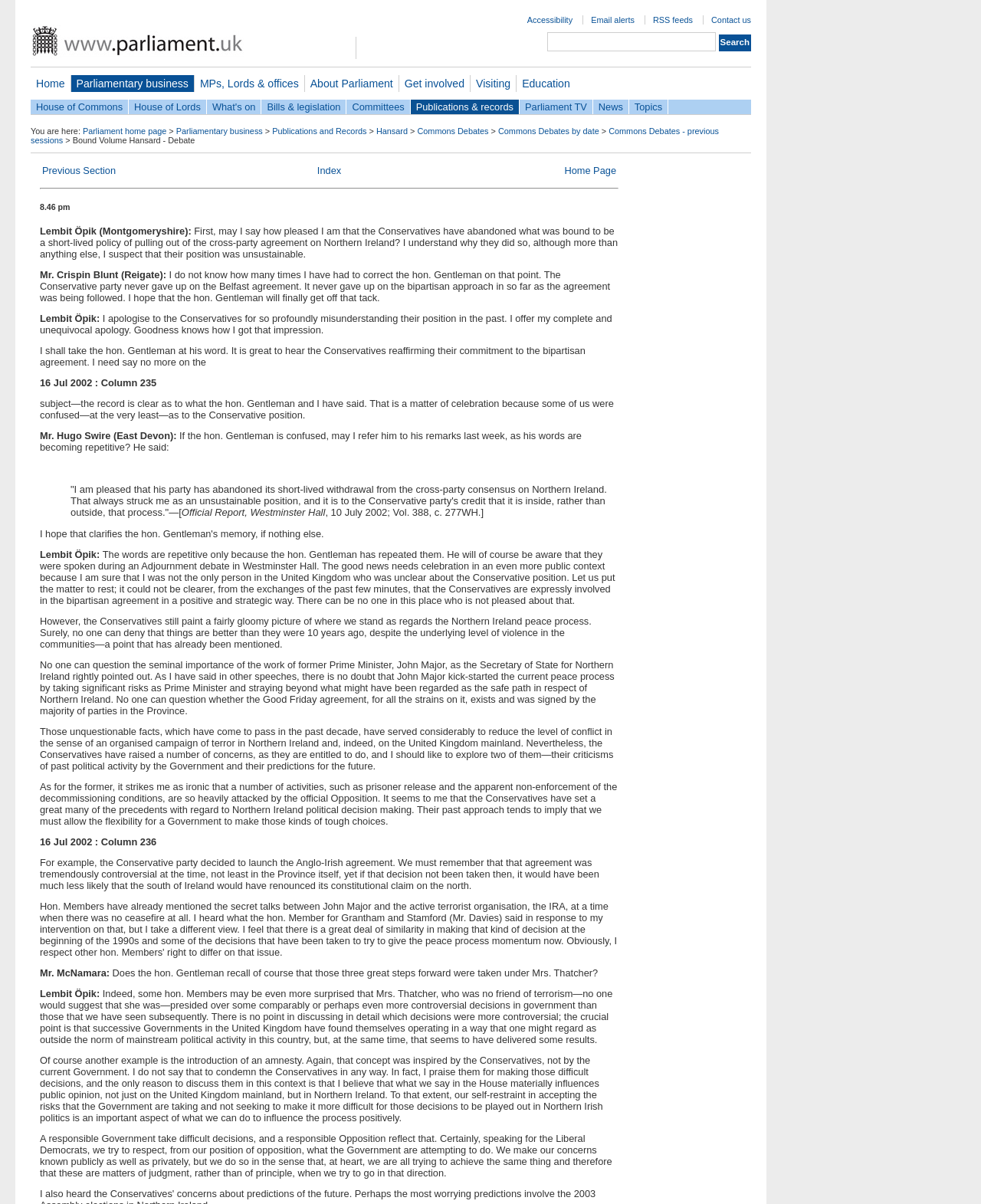How many columns are there in the layout table?
Please provide a comprehensive and detailed answer to the question.

I found the answer by looking at the layout table on the webpage, which has three table cells in each row. The table cells contain the text 'Previous Section', 'Index', and 'Home Page', which suggests that there are three columns in the table.